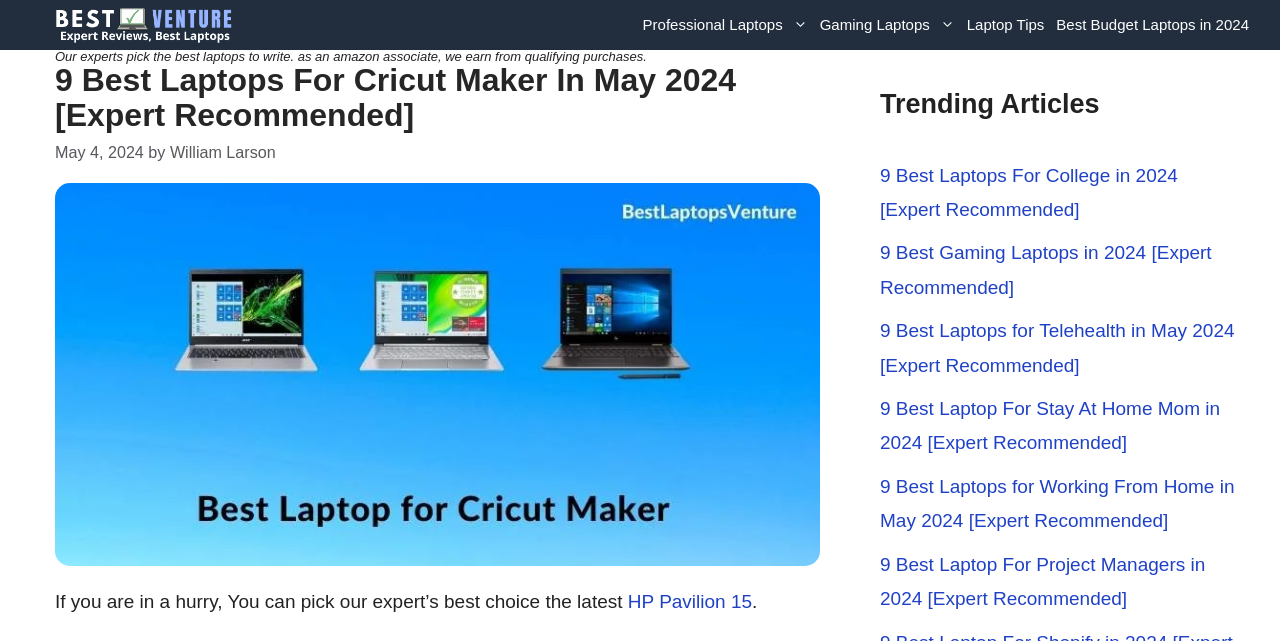What is the date of the article about laptops for Cricut maker?
Provide a detailed answer to the question, using the image to inform your response.

The date 'May 4, 2024' is mentioned below the title of the article, indicating that it is the date of the article about laptops for Cricut maker.